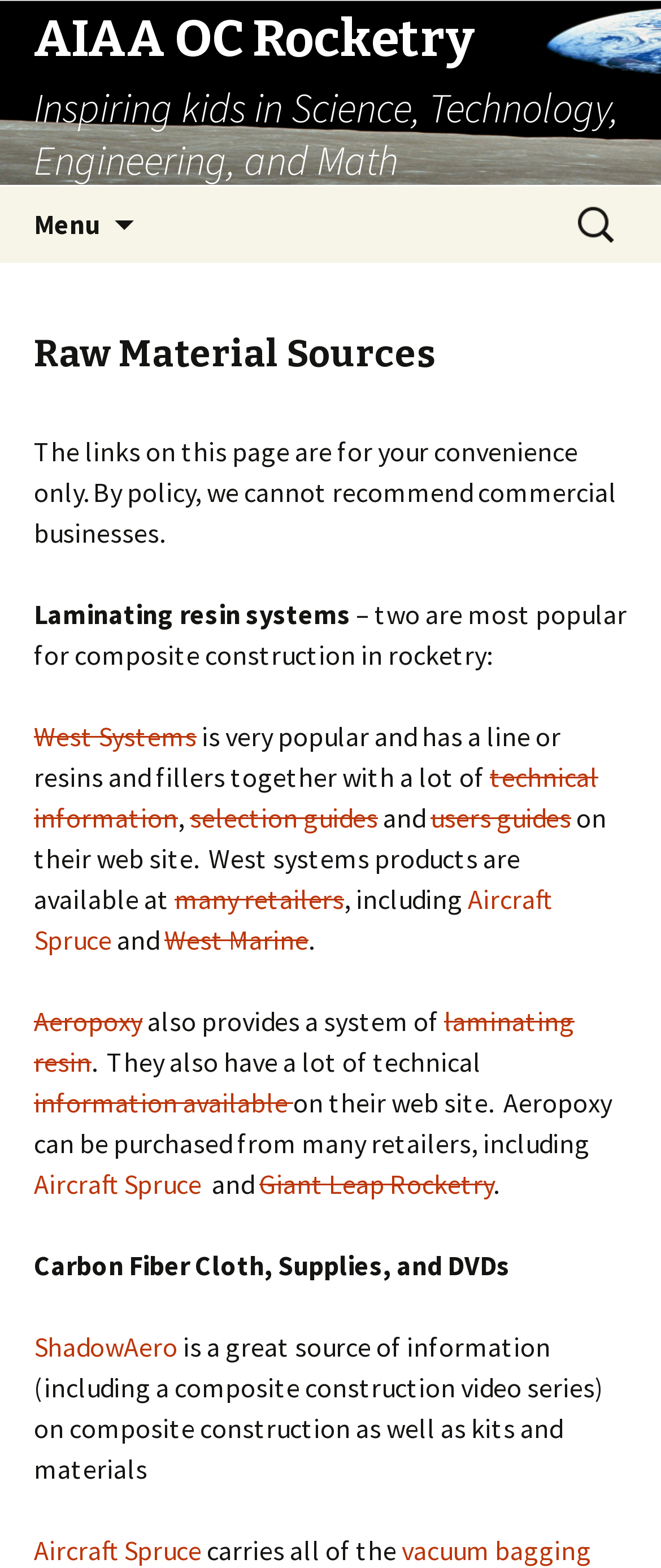Pinpoint the bounding box coordinates of the element that must be clicked to accomplish the following instruction: "Explore 'free jewish dating sites'". The coordinates should be in the format of four float numbers between 0 and 1, i.e., [left, top, right, bottom].

None